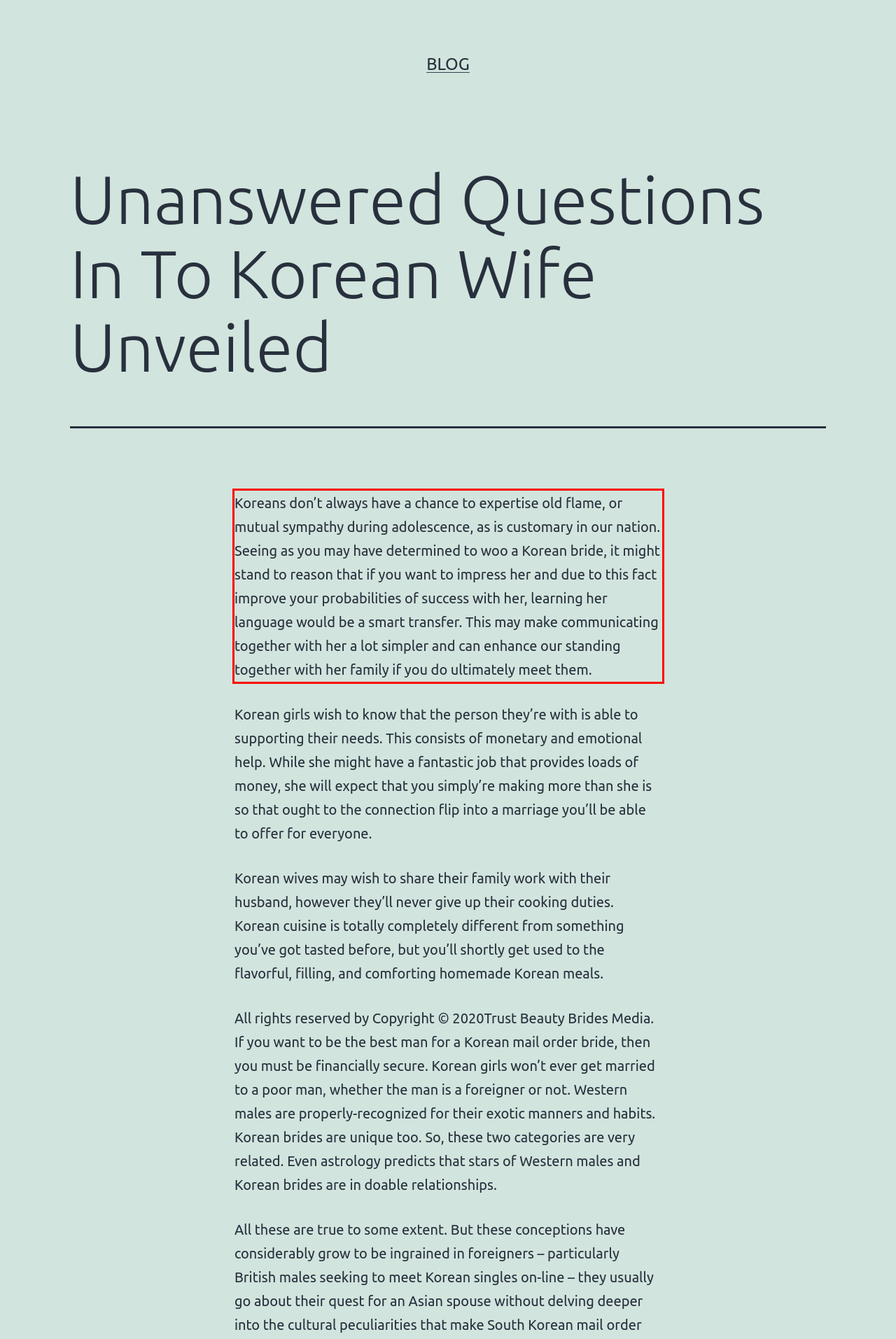From the screenshot of the webpage, locate the red bounding box and extract the text contained within that area.

Koreans don’t always have a chance to expertise old flame, or mutual sympathy during adolescence, as is customary in our nation. Seeing as you may have determined to woo a Korean bride, it might stand to reason that if you want to impress her and due to this fact improve your probabilities of success with her, learning her language would be a smart transfer. This may make communicating together with her a lot simpler and can enhance our standing together with her family if you do ultimately meet them.